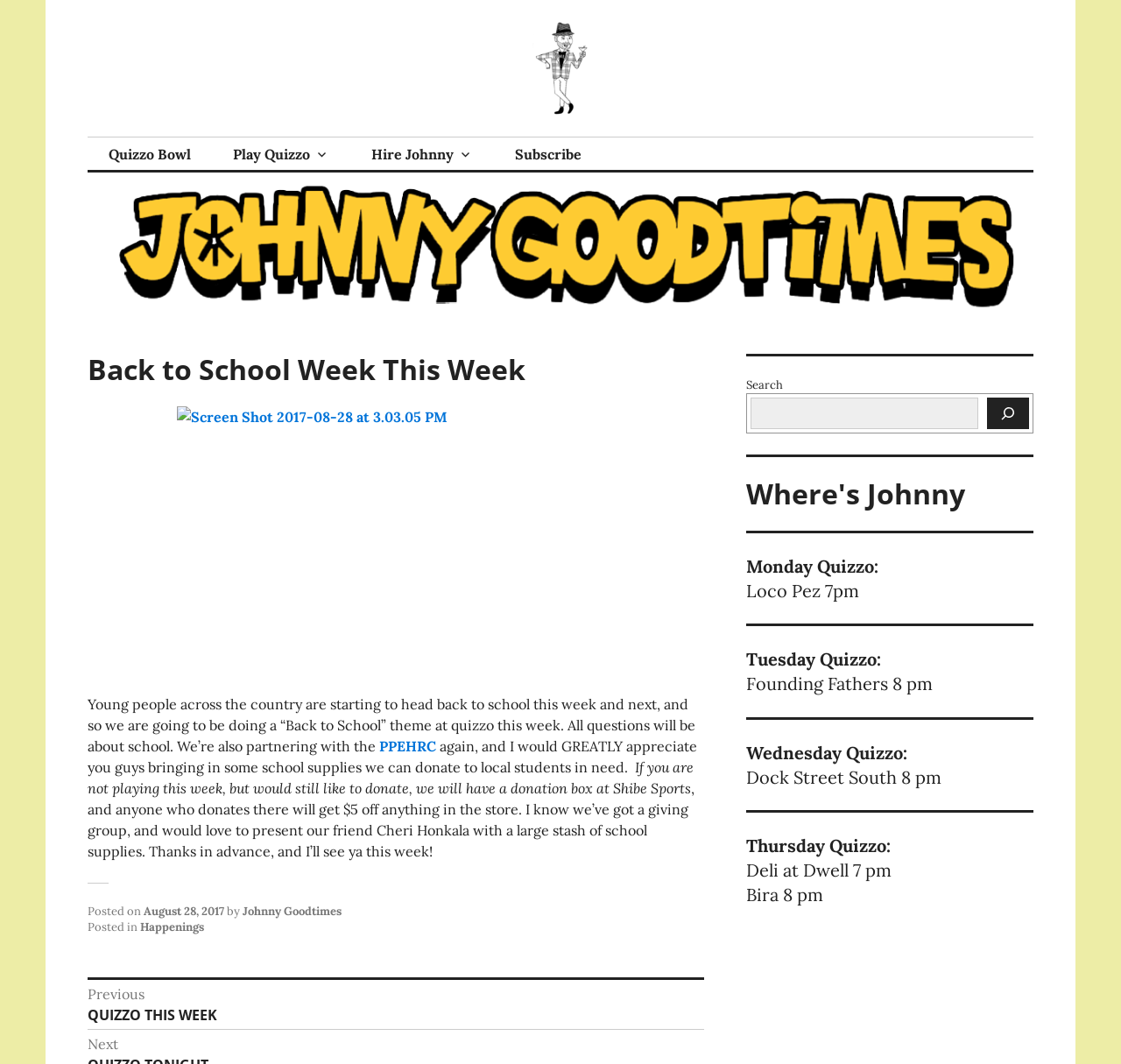Could you specify the bounding box coordinates for the clickable section to complete the following instruction: "View the 'Back to School Week This Week' post"?

[0.078, 0.333, 0.628, 0.362]